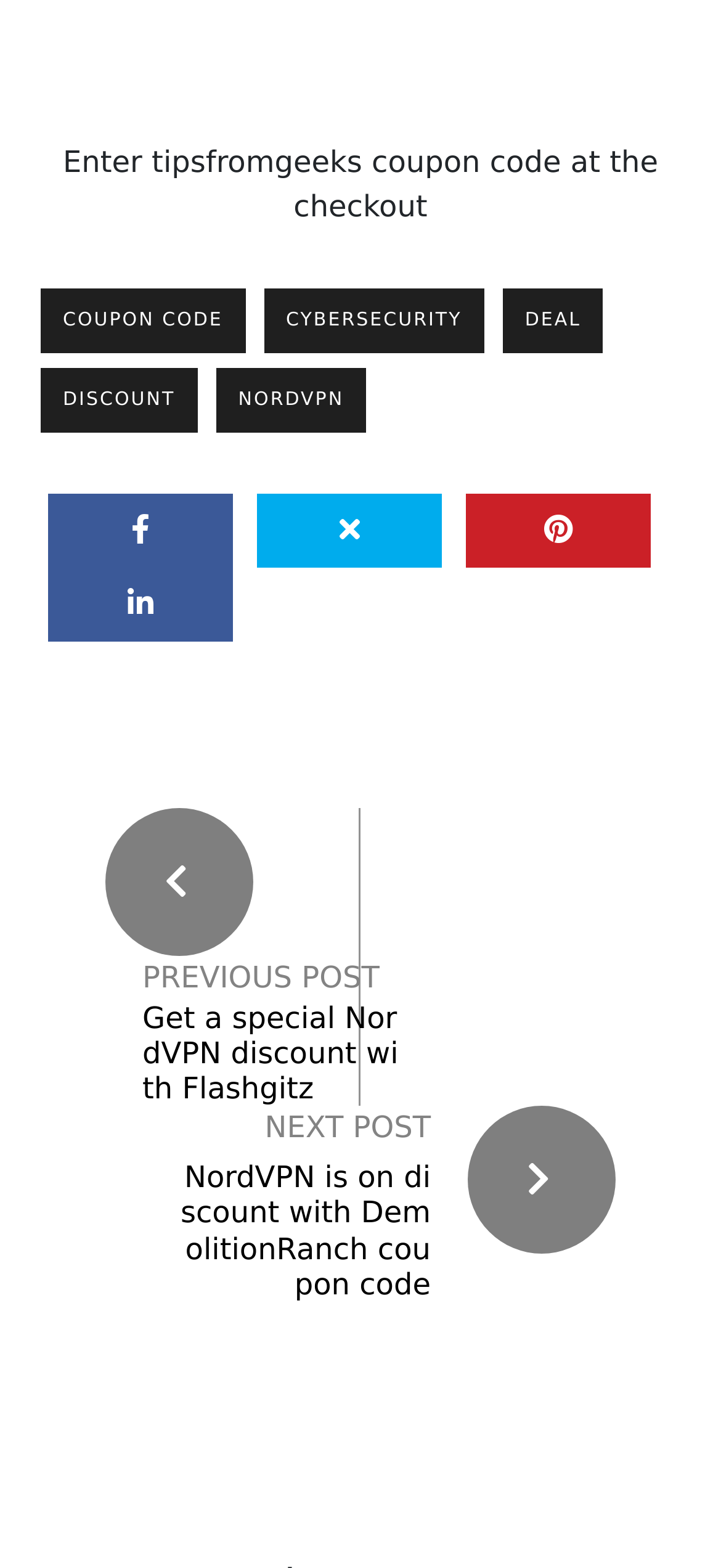Locate the bounding box coordinates of the clickable region necessary to complete the following instruction: "Click on COUPON CODE". Provide the coordinates in the format of four float numbers between 0 and 1, i.e., [left, top, right, bottom].

[0.056, 0.183, 0.34, 0.225]